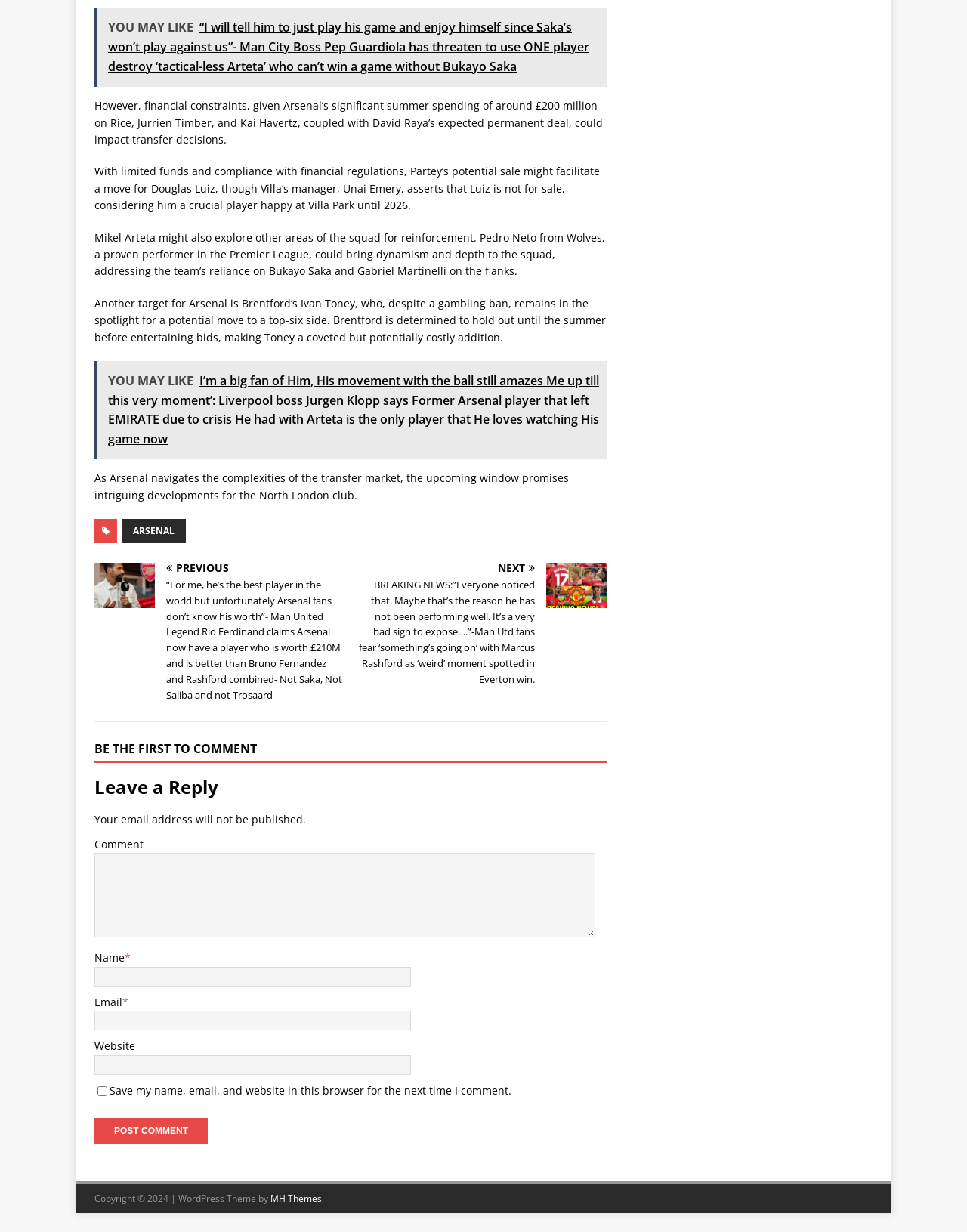Based on the image, provide a detailed response to the question:
What is the name of the Arsenal player mentioned in the article?

The webpage mentions Bukayo Saka multiple times, stating that Arsenal relies heavily on him and Gabriel Martinelli on the flanks, and that Man City Boss Pep Guardiola has threatened to use one player to destroy 'tactical-less Arteta' who can’t win a game without Bukayo Saka.